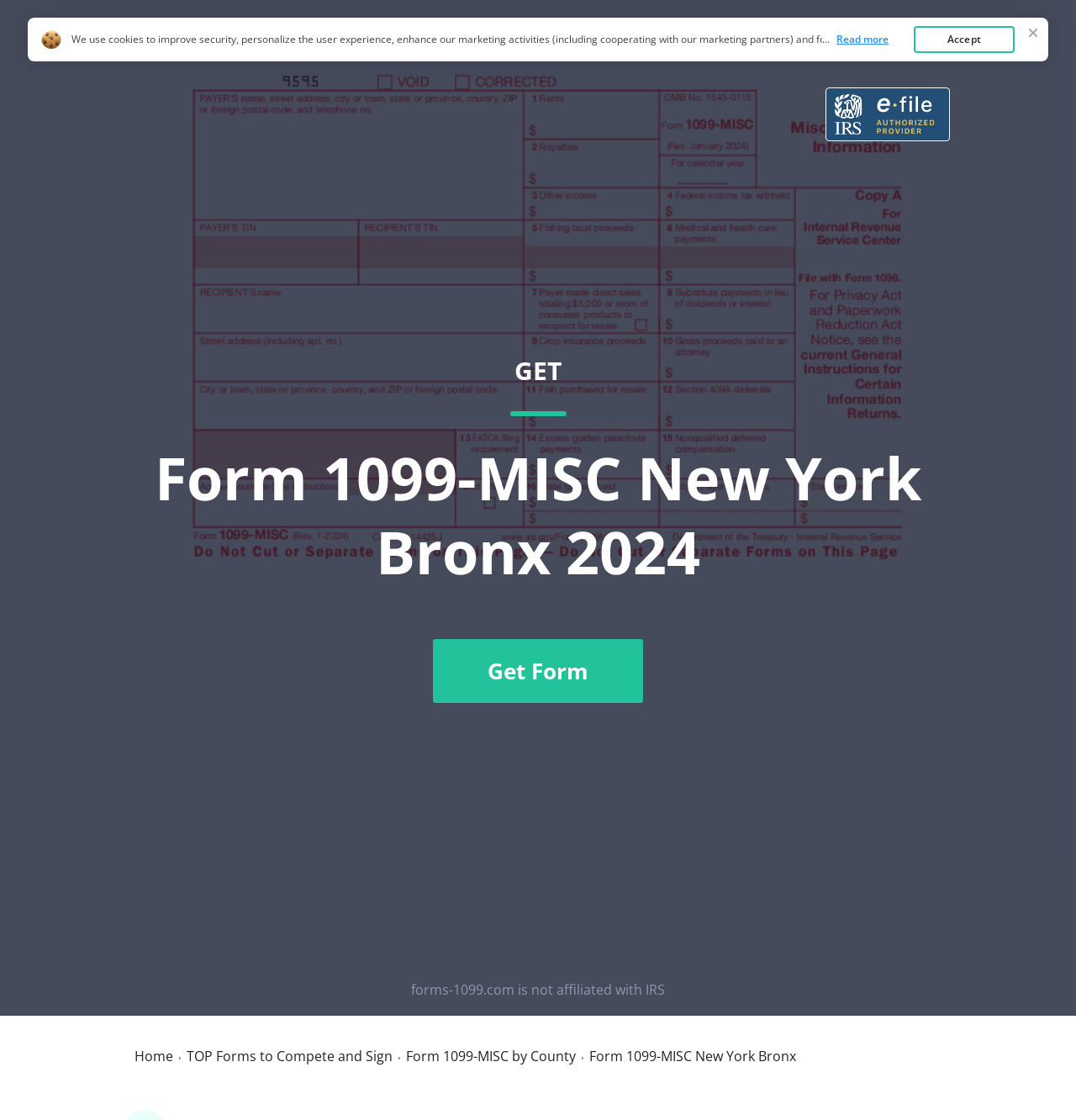Find the bounding box coordinates of the clickable region needed to perform the following instruction: "Click on the 'GET Form 1099-MISC New York Bronx 2024 Get Form' link". The coordinates should be provided as four float numbers between 0 and 1, i.e., [left, top, right, bottom].

[0.117, 0.075, 0.883, 0.869]